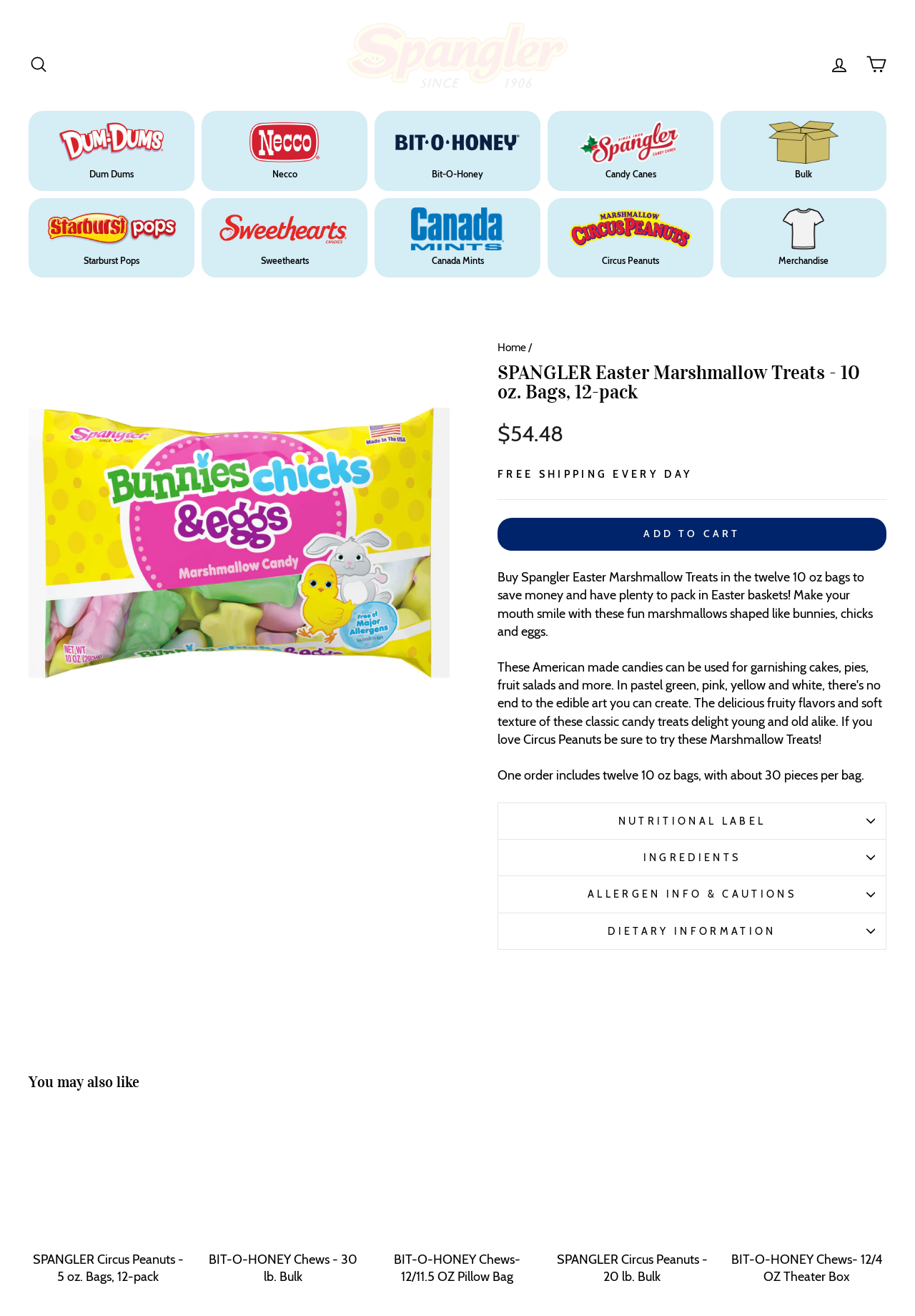Give a one-word or short phrase answer to the question: 
What type of products are shown in the 'You may also like' section?

candies